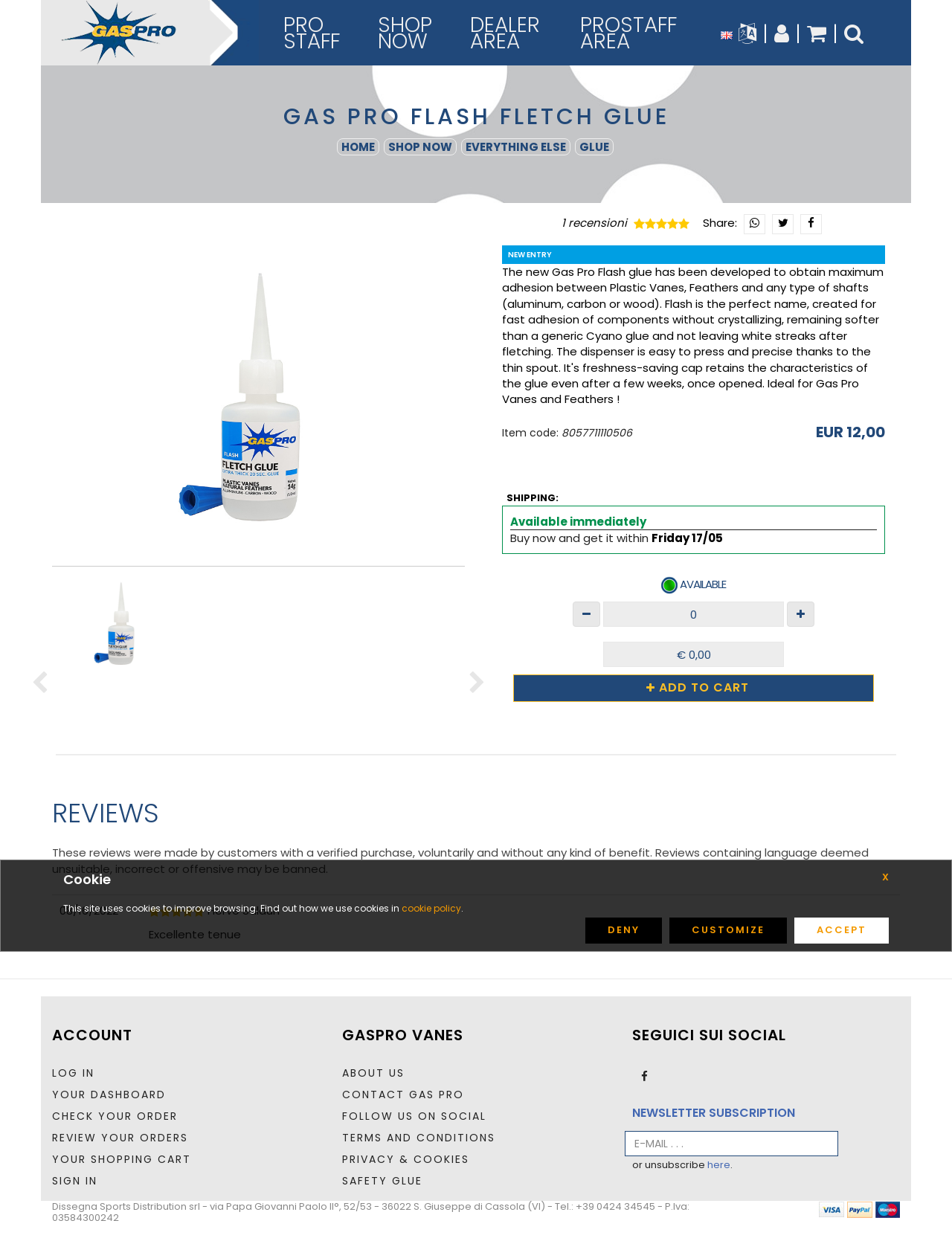Please mark the bounding box coordinates of the area that should be clicked to carry out the instruction: "Click on the SHOP NOW button".

[0.397, 0.008, 0.454, 0.045]